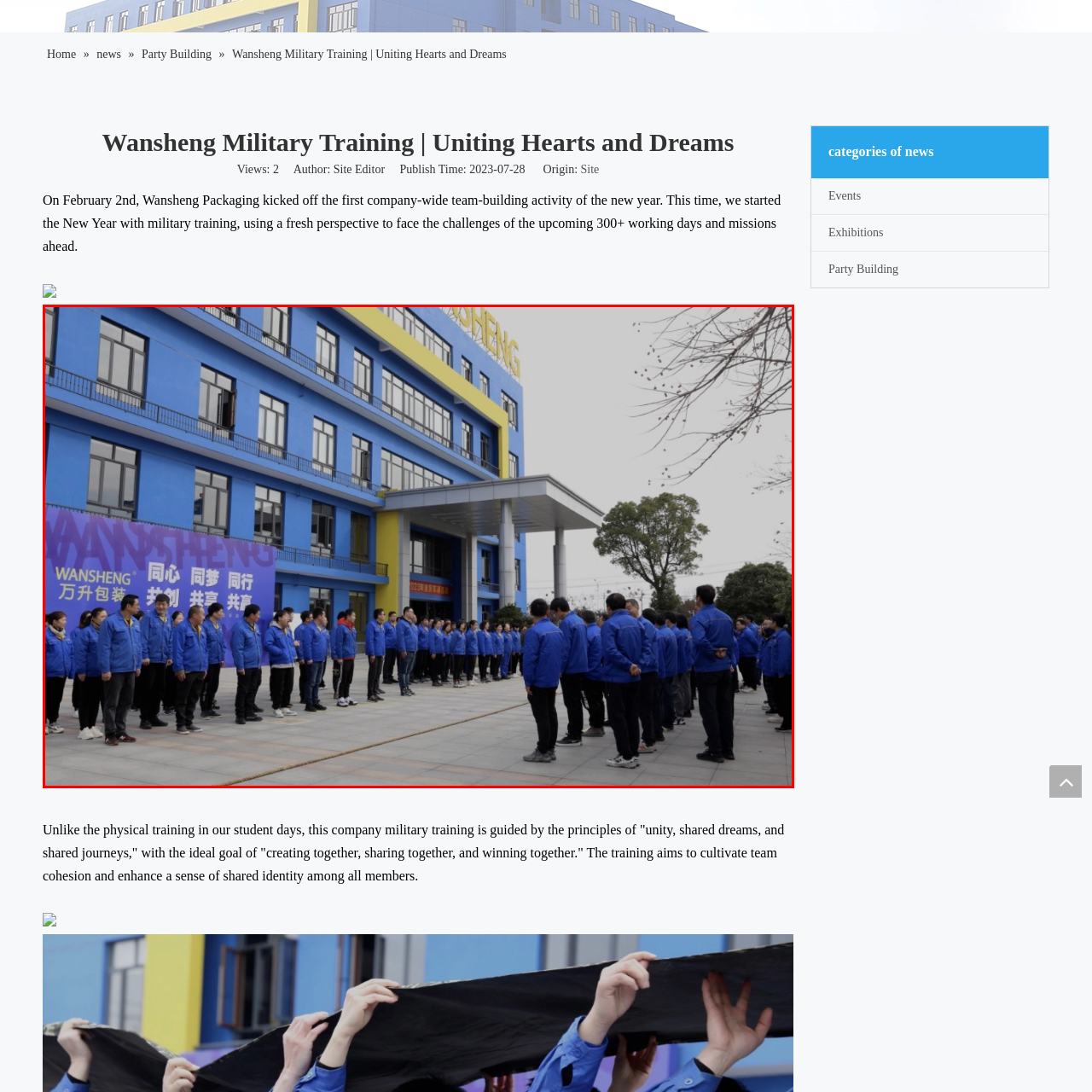What is the purpose of the gathering?
Review the image area surrounded by the red bounding box and give a detailed answer to the question.

The gathering marks the kickoff of their first company-wide team-building event of the new year, aiming to strengthen team cohesion and enhance the shared identity among all members.